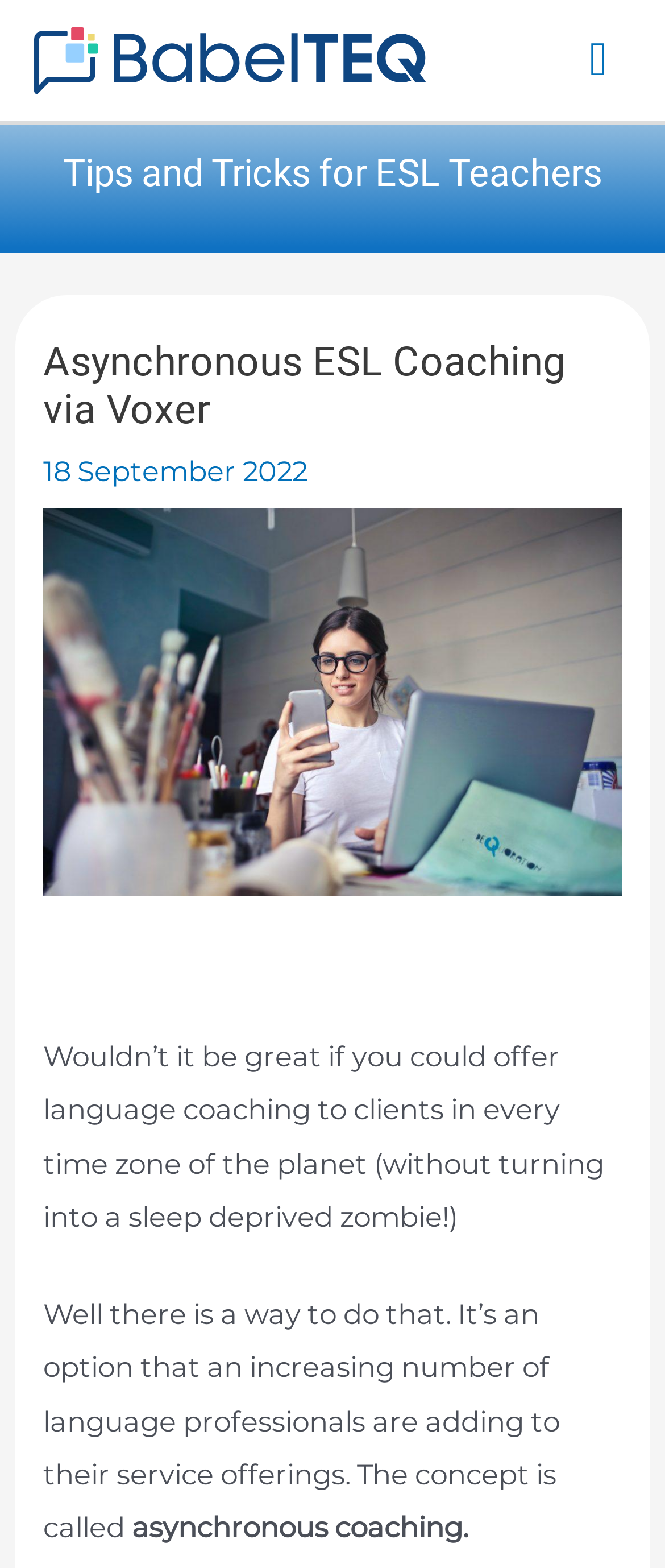Provide a comprehensive caption for the webpage.

The webpage is about asynchronous ESL coaching via Voxer, with a focus on offering language coaching to clients across different time zones. At the top left corner, there is a link to "BabelTEQ" accompanied by an image with the same name. On the top right corner, there is a main menu button that can be expanded.

Below the top section, there is a heading that reads "Tips and Tricks for ESL Teachers". Under this heading, there is a subheading "Asynchronous ESL Coaching via Voxer" followed by a date "18 September 2022". To the right of the date, there is an image of a woman using a smartphone.

The main content of the webpage is a paragraph of text that starts with a question about offering language coaching to clients in every time zone without sacrificing sleep. The text then introduces the concept of asynchronous coaching as a solution. There are three blocks of text in this section, with the last one being a single line that reads "asynchronous coaching."